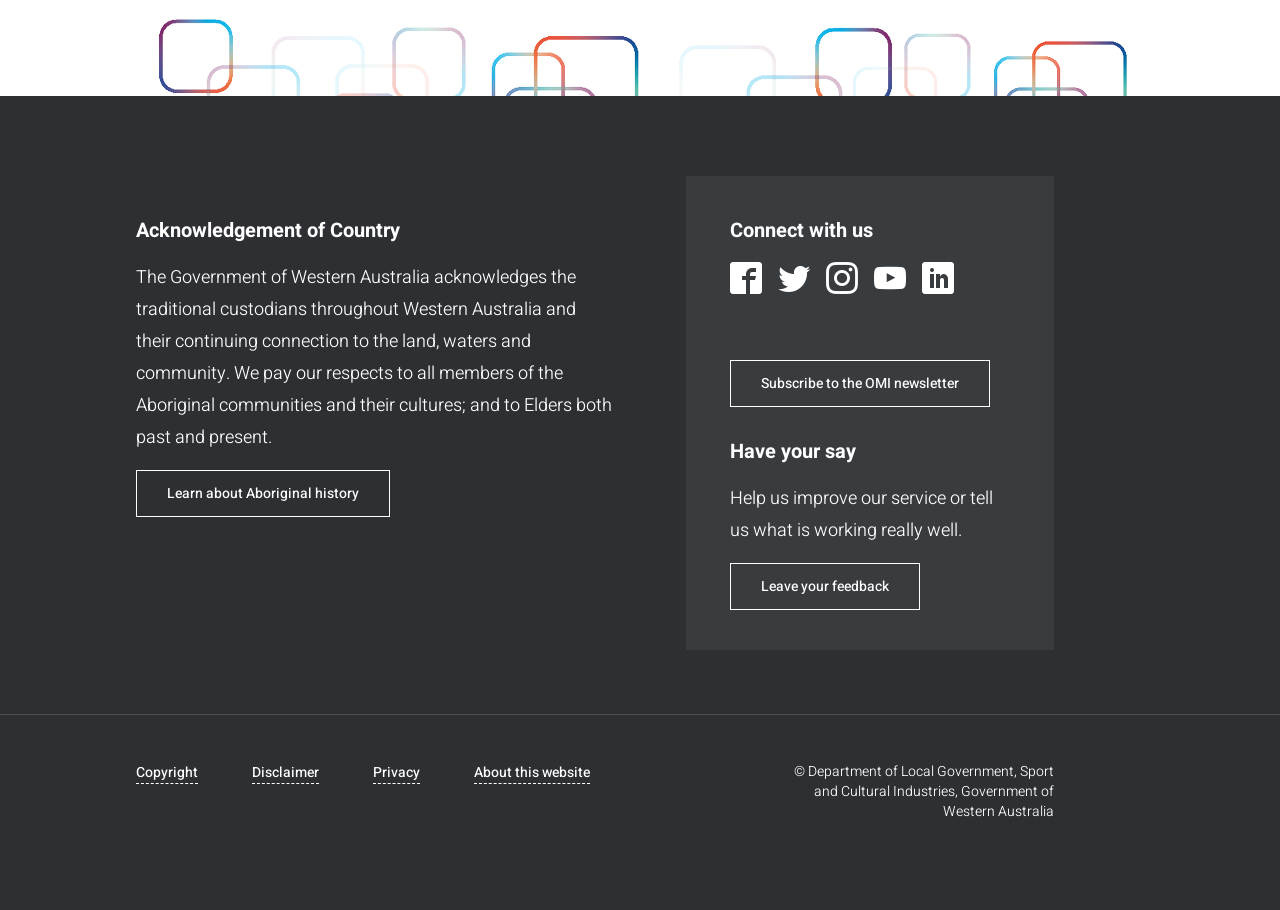What is the acknowledgement about?
Please look at the screenshot and answer using one word or phrase.

Traditional custodians